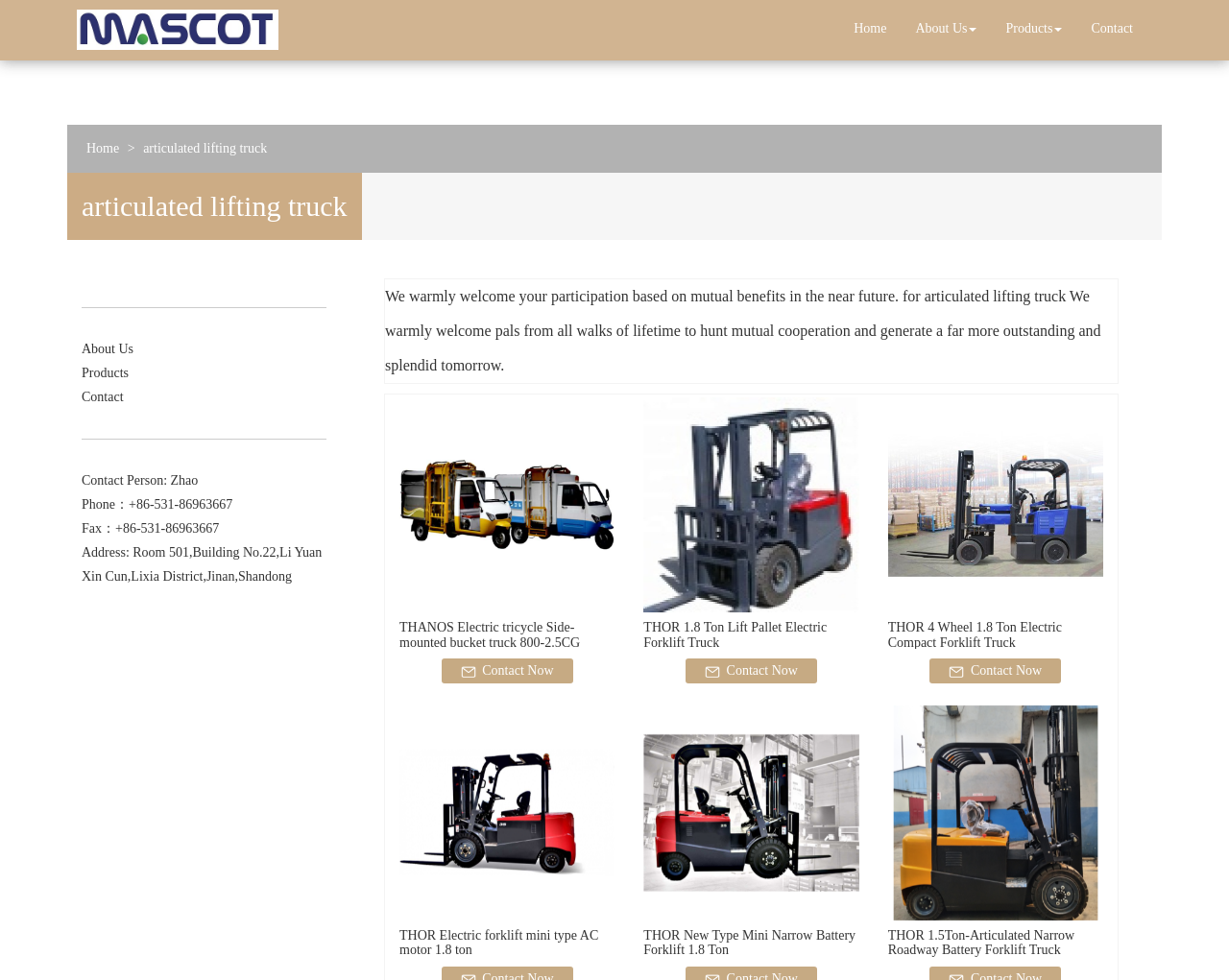Predict the bounding box for the UI component with the following description: "articulated lifting truck".

[0.117, 0.144, 0.217, 0.159]